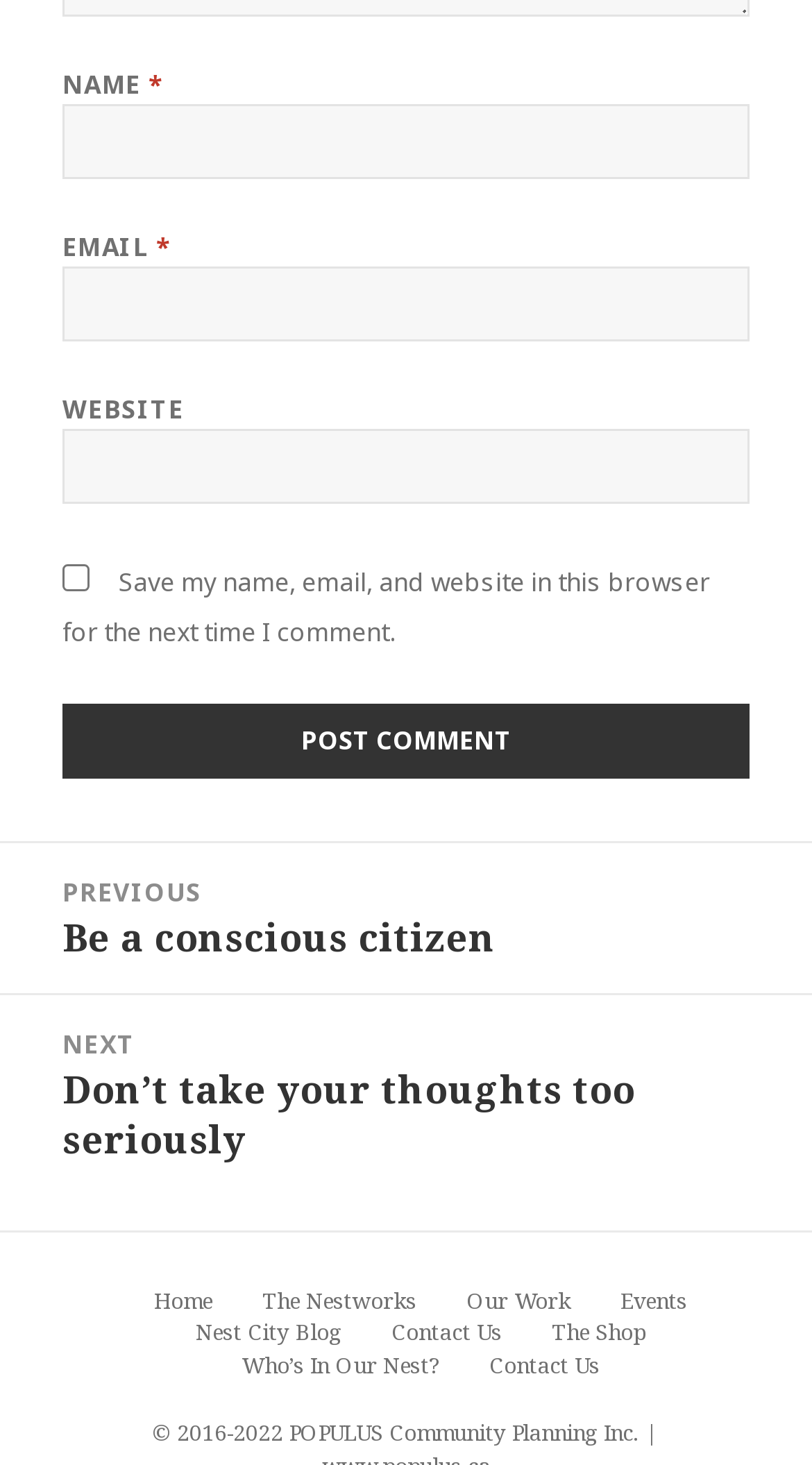Using the webpage screenshot, locate the HTML element that fits the following description and provide its bounding box: "parent_node: EMAIL * aria-describedby="email-notes" name="email"".

[0.077, 0.182, 0.923, 0.233]